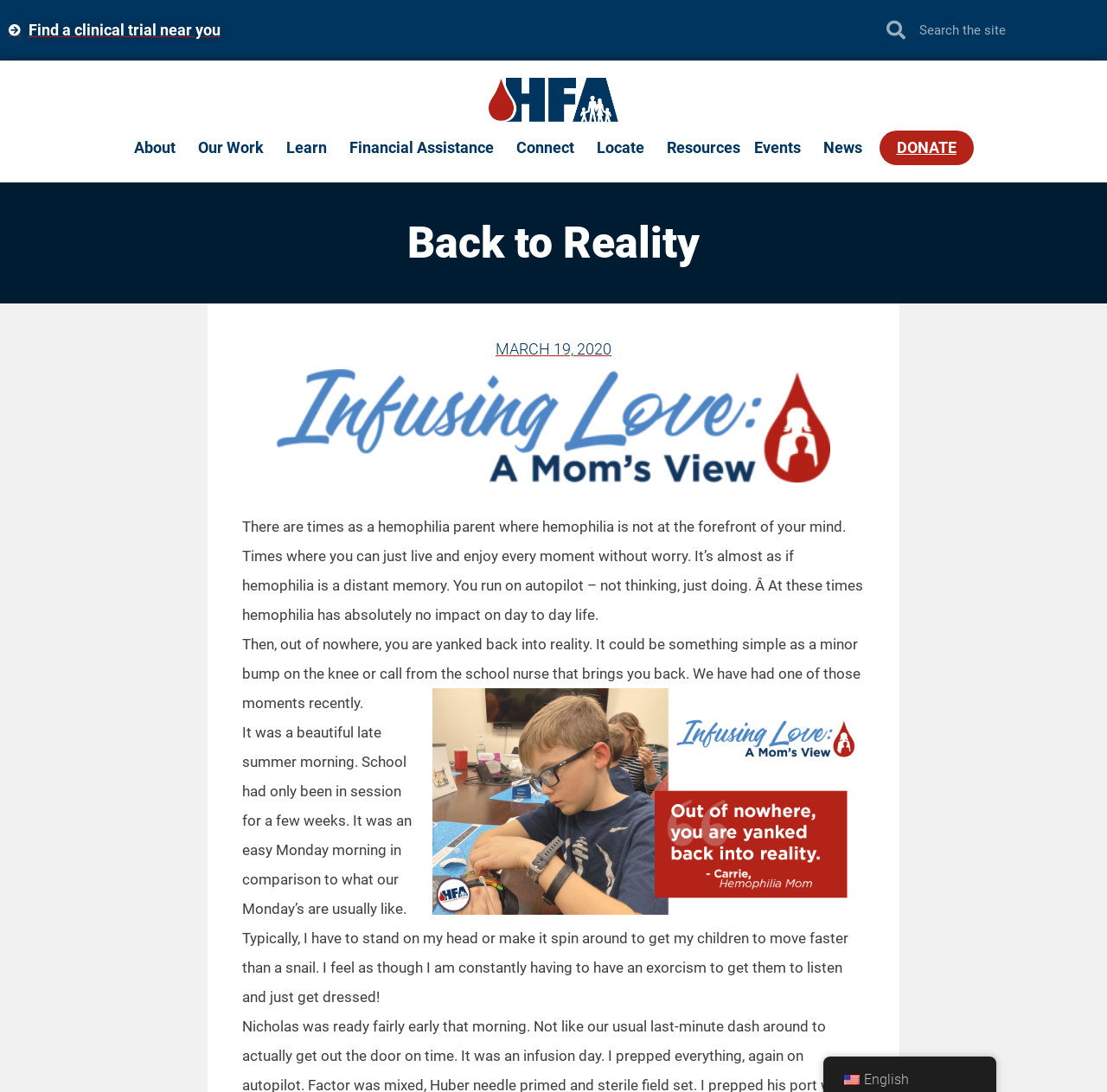What is the author's typical Monday morning like? Observe the screenshot and provide a one-word or short phrase answer.

Chaotic